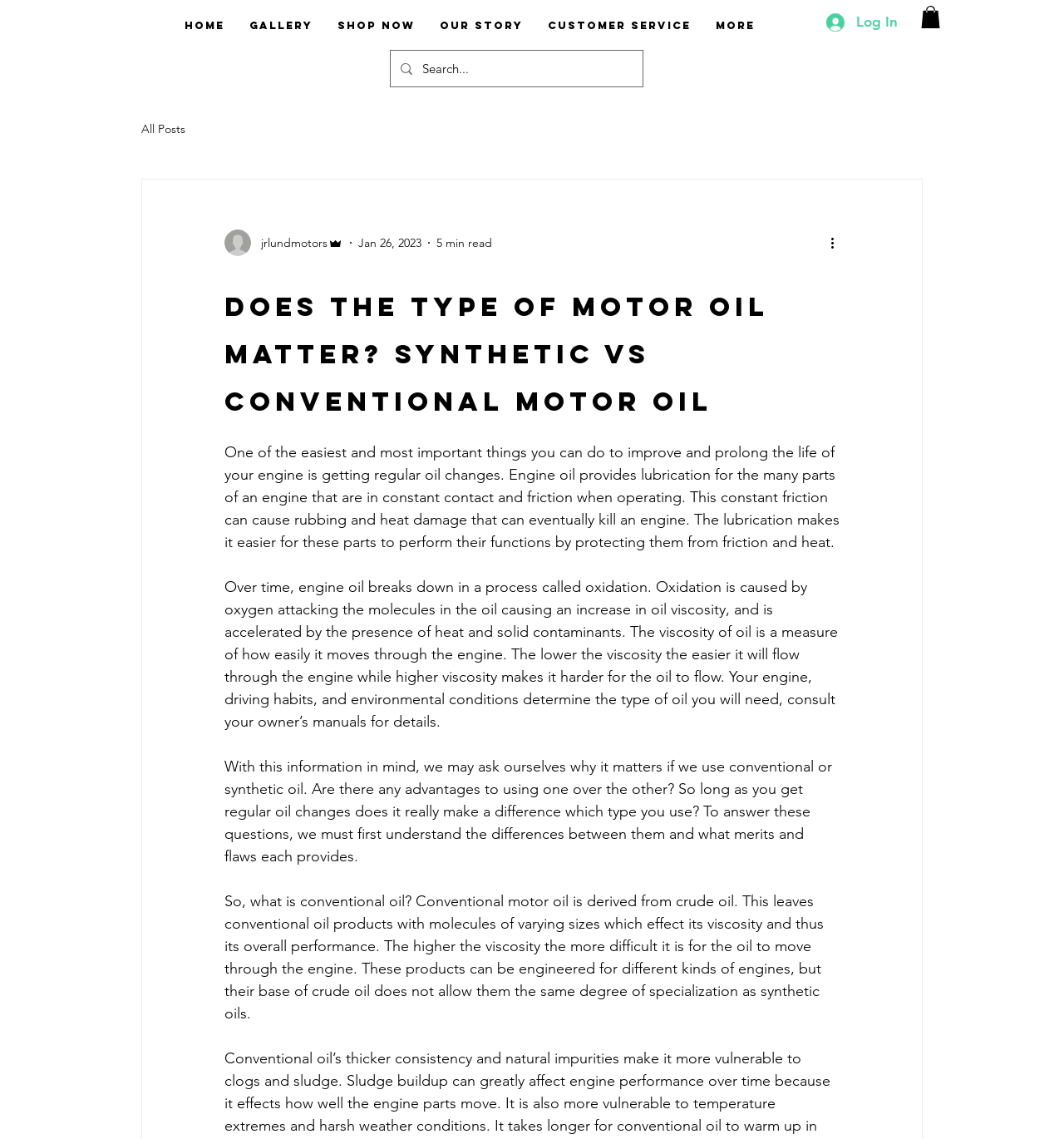What determines the type of oil needed for an engine?
Please give a well-detailed answer to the question.

The webpage states that the type of oil needed for an engine is determined by the engine itself, driving habits, and environmental conditions, and recommends consulting the owner's manual for details.